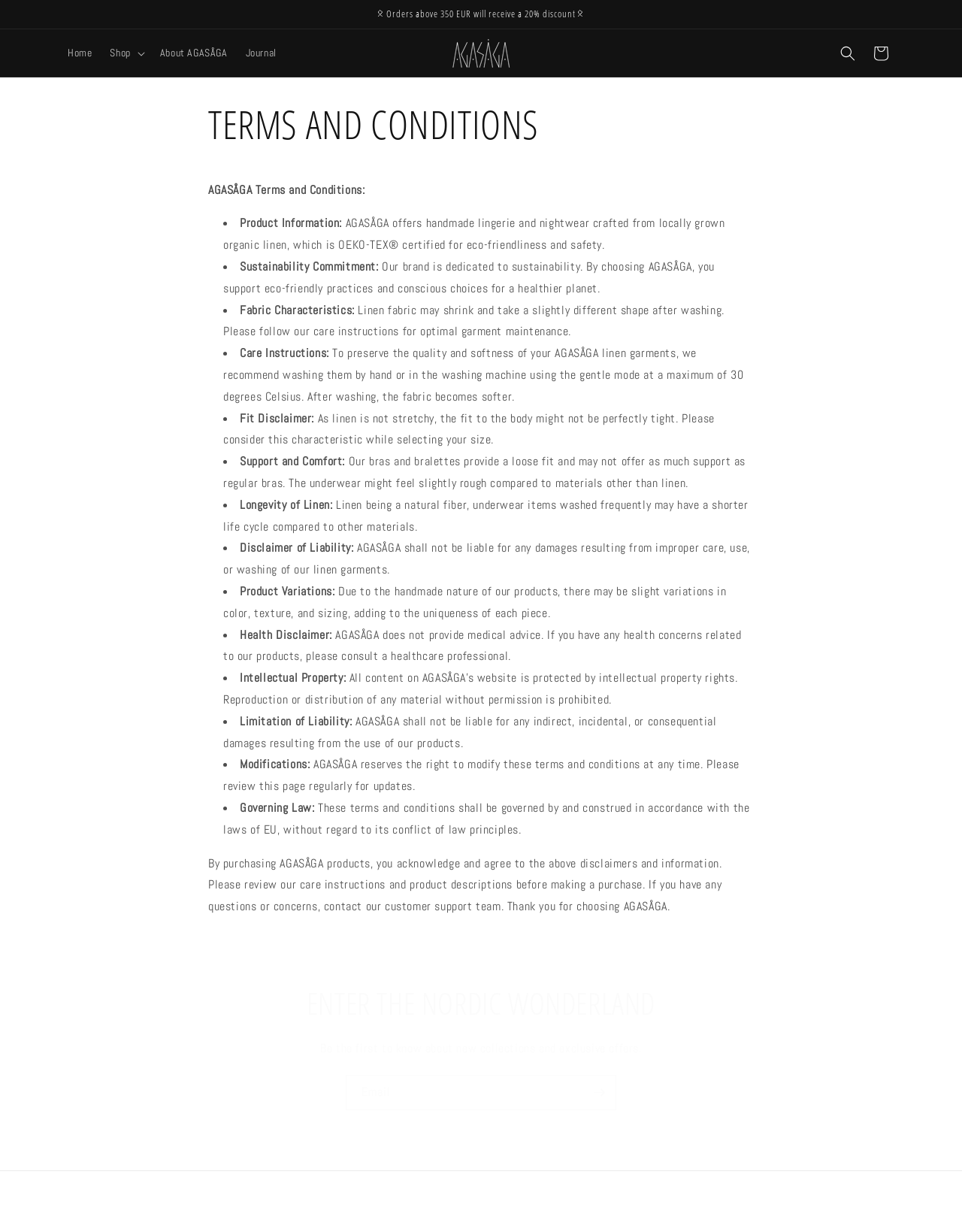Provide the bounding box coordinates of the section that needs to be clicked to accomplish the following instruction: "Go to the 'About AGASÅGA' page."

[0.157, 0.03, 0.246, 0.056]